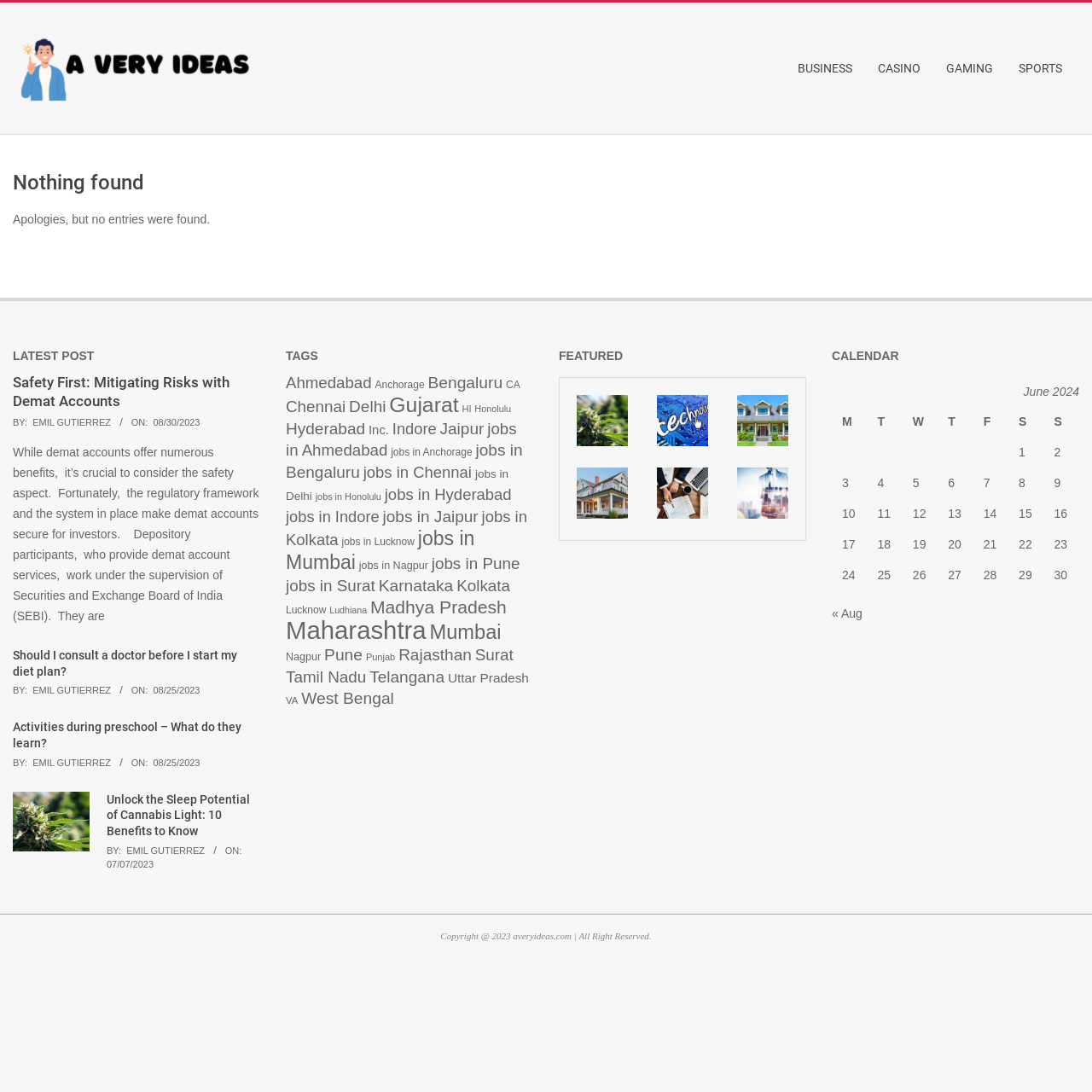Please locate the bounding box coordinates of the element that needs to be clicked to achieve the following instruction: "Explore the TAGS section". The coordinates should be four float numbers between 0 and 1, i.e., [left, top, right, bottom].

[0.262, 0.319, 0.488, 0.333]